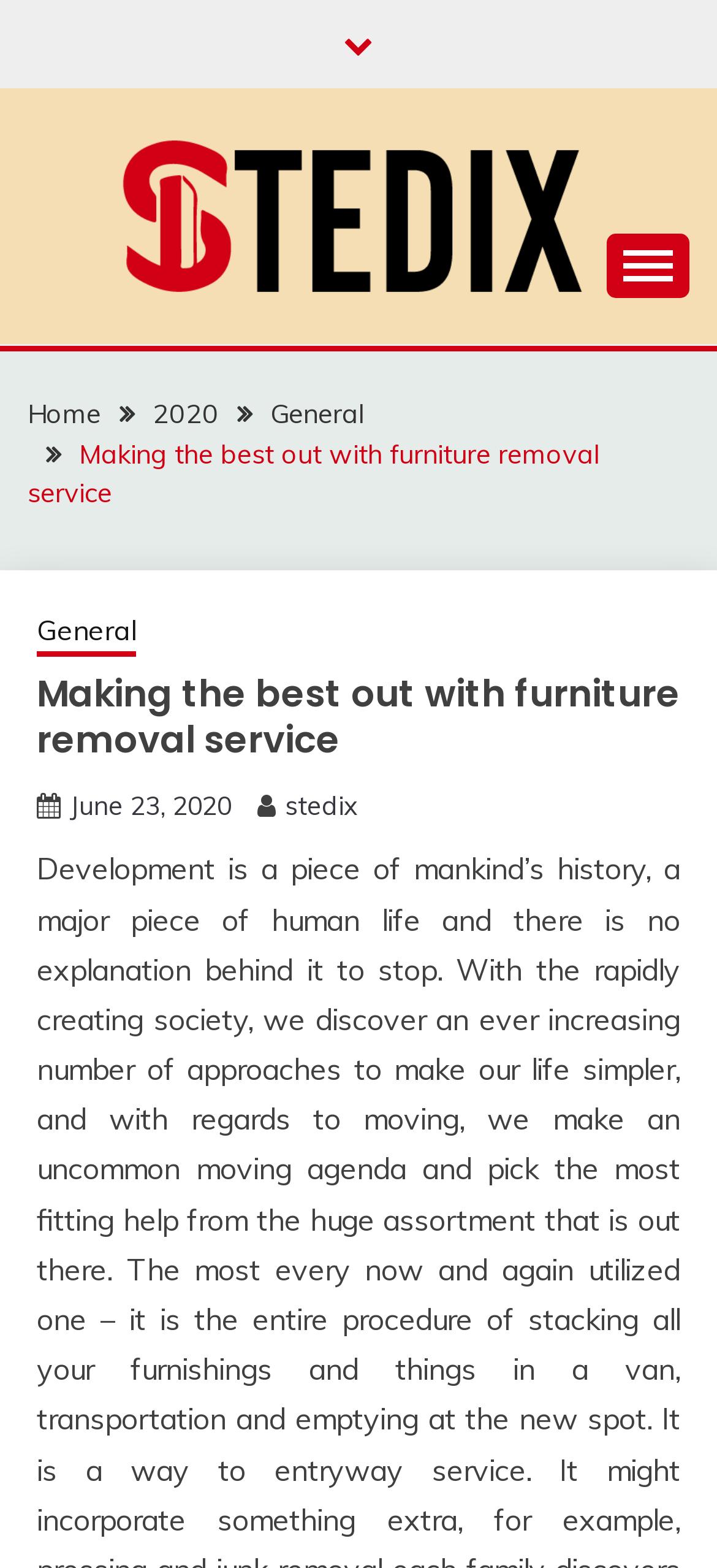What is the name of the website?
Provide a detailed and well-explained answer to the question.

I determined the name of the website by looking at the image and link elements with the text 'Stedix' at the top of the webpage, which is a common location for website logos and names.